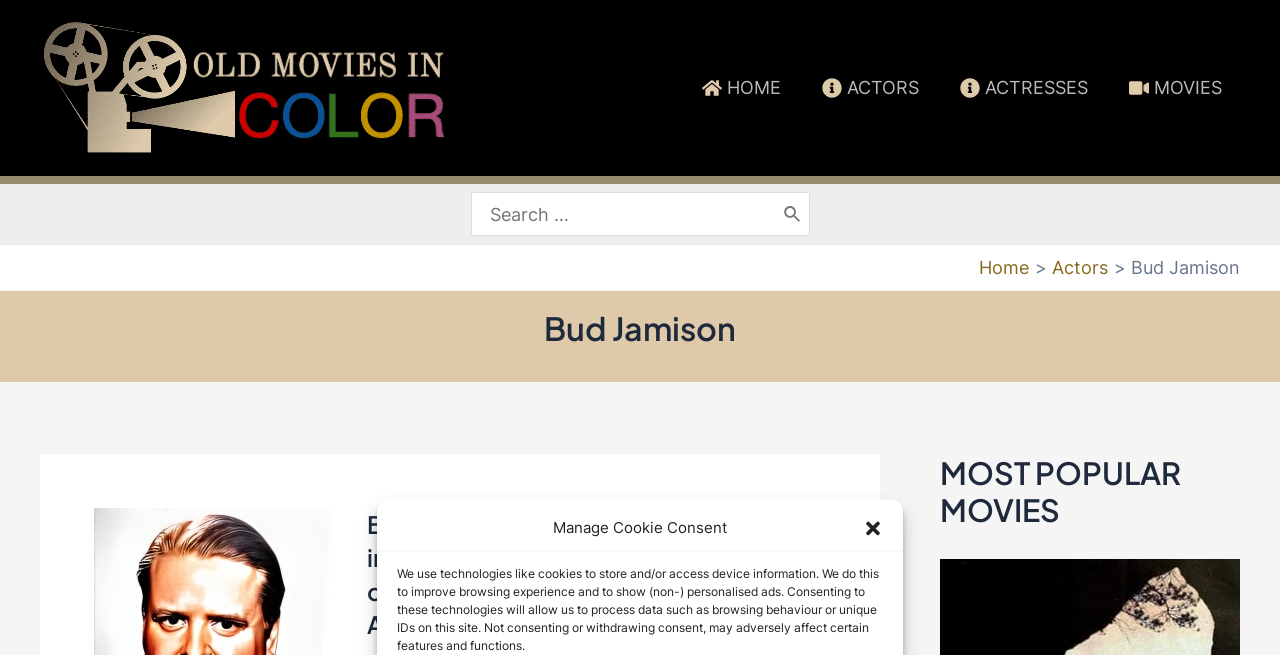Identify the bounding box coordinates of the region I need to click to complete this instruction: "search for something".

[0.368, 0.294, 0.604, 0.359]